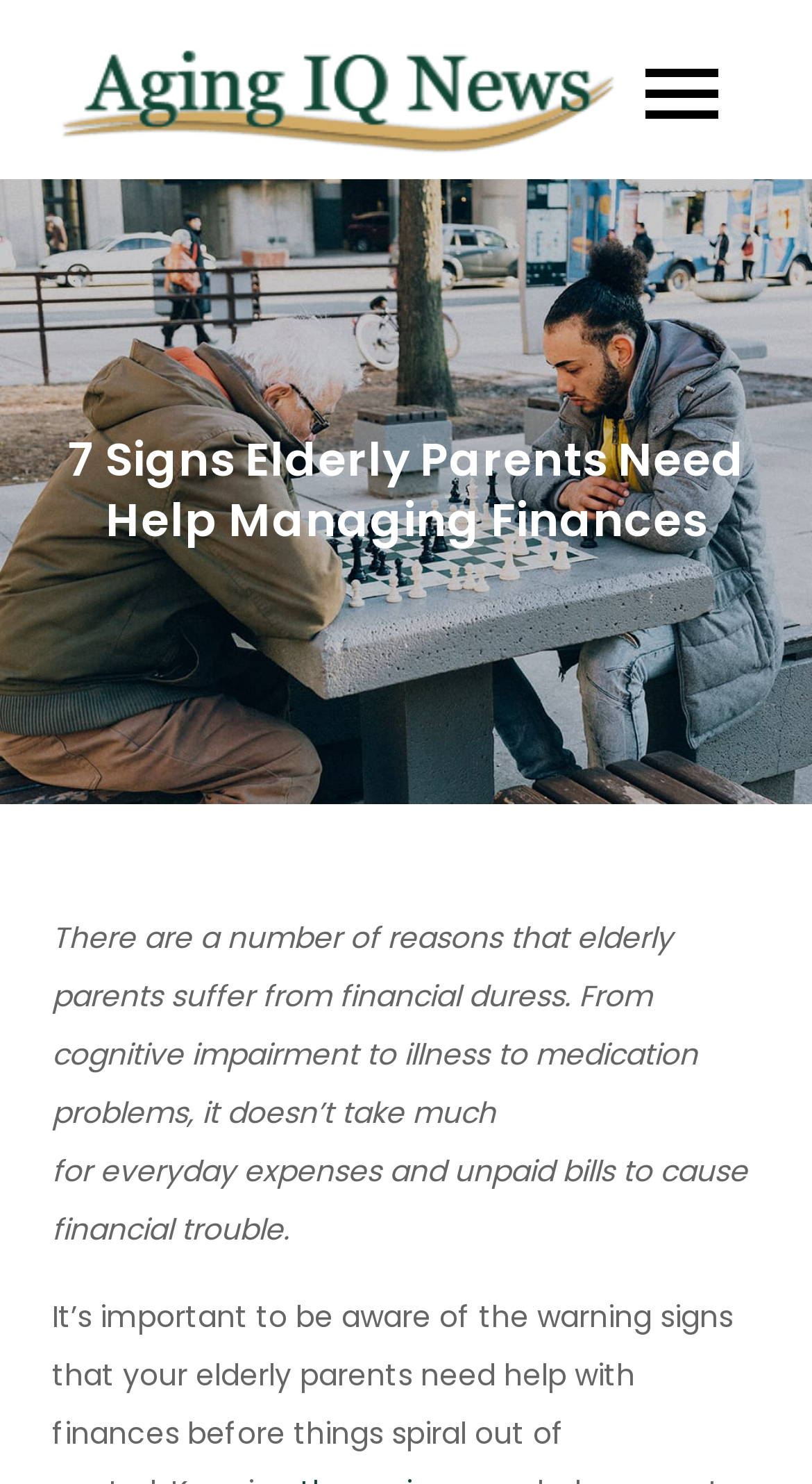Identify and provide the title of the webpage.

Aging I.Q. News